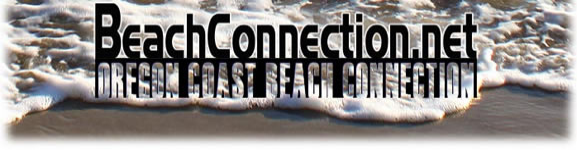Answer the question below with a single word or a brief phrase: 
What type of information does the website offer?

Lodging, dining, news, and events